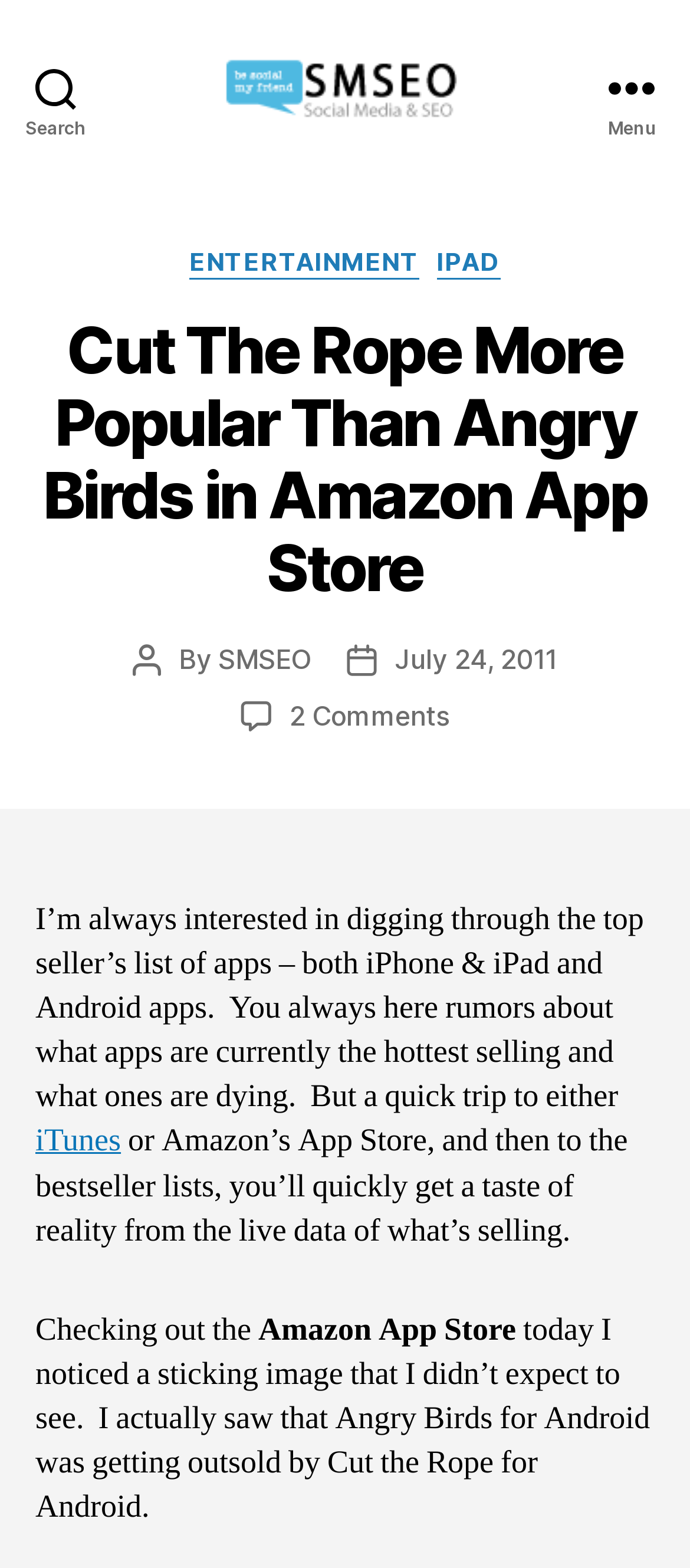Extract the bounding box coordinates of the UI element described by: "parent_node: Social Media SEO". The coordinates should include four float numbers ranging from 0 to 1, e.g., [left, top, right, bottom].

[0.256, 0.036, 0.744, 0.076]